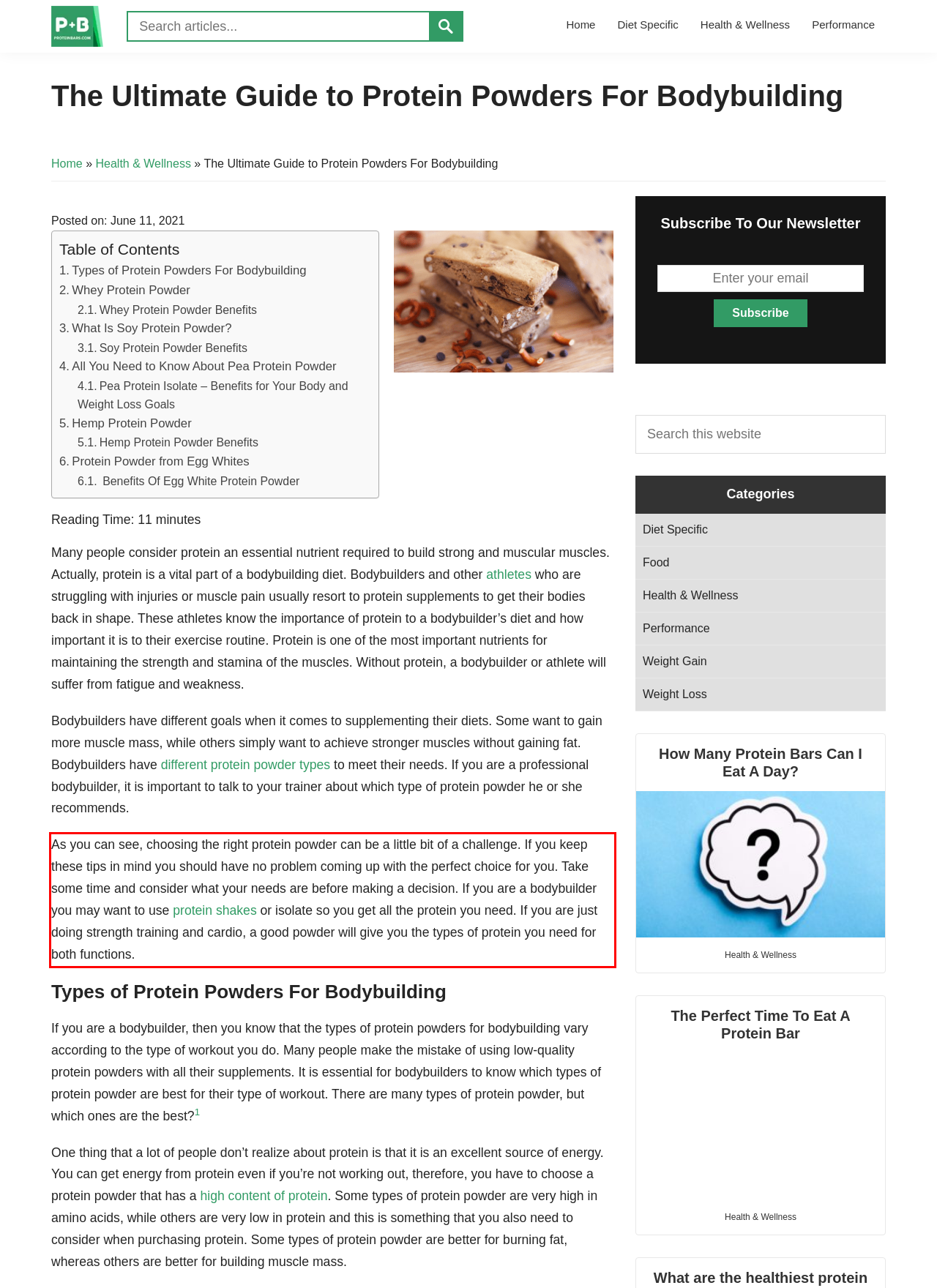Given a screenshot of a webpage containing a red rectangle bounding box, extract and provide the text content found within the red bounding box.

As you can see, choosing the right protein powder can be a little bit of a challenge. If you keep these tips in mind you should have no problem coming up with the perfect choice for you. Take some time and consider what your needs are before making a decision. If you are a bodybuilder you may want to use protein shakes or isolate so you get all the protein you need. If you are just doing strength training and cardio, a good powder will give you the types of protein you need for both functions.